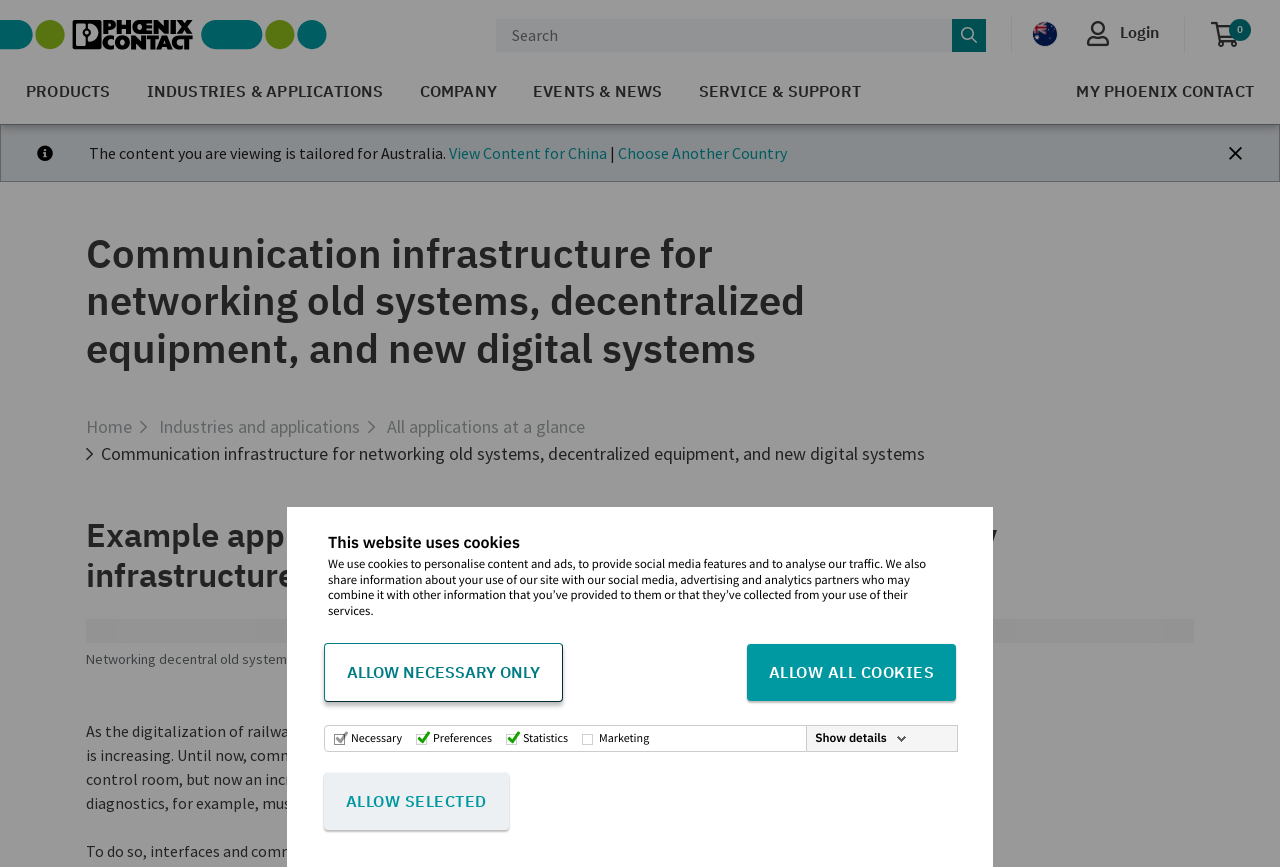Describe all the key features and sections of the webpage thoroughly.

This webpage is about communication infrastructure for data exchange in signal technology, specifically in the context of railway infrastructure systems. At the top, there is a heading that mentions the use of cookies on the website, followed by a static text that explains the purpose of cookies and a button to allow necessary cookies only or all cookies.

Below this section, there is a layout table with four columns, each containing a checkbox and a description of the type of cookies: necessary, preferences, statistics, and marketing. The necessary and preferences cookies are checked by default.

On the top-left corner, there is a logo of Phoenix Contact, which is a link to the company's website. Next to it, there is a secondary navigation menu with a search bar, a link to Australia, a login button, and a cart icon.

The main navigation menu is located below the logo and secondary navigation menu, with links to products, industries and applications, company, events and news, service and support, and my Phoenix Contact.

Below the main navigation menu, there is a static text that indicates the content is tailored for Australia, with links to view content for China or choose another country.

The main content of the webpage starts with a heading that describes the communication infrastructure for networking old systems, decentralized equipment, and new digital systems. This is followed by a link to the home page, industries and applications, and all applications at a glance.

There is a static text that summarizes the importance of communication infrastructure in railway infrastructure systems, followed by a heading that introduces an example application on the digital transformation in railway infrastructure. The example application is described in a static text that explains the increasing need for communication infrastructure to integrate decentralized, intelligent devices for monitoring and diagnostics into the system.